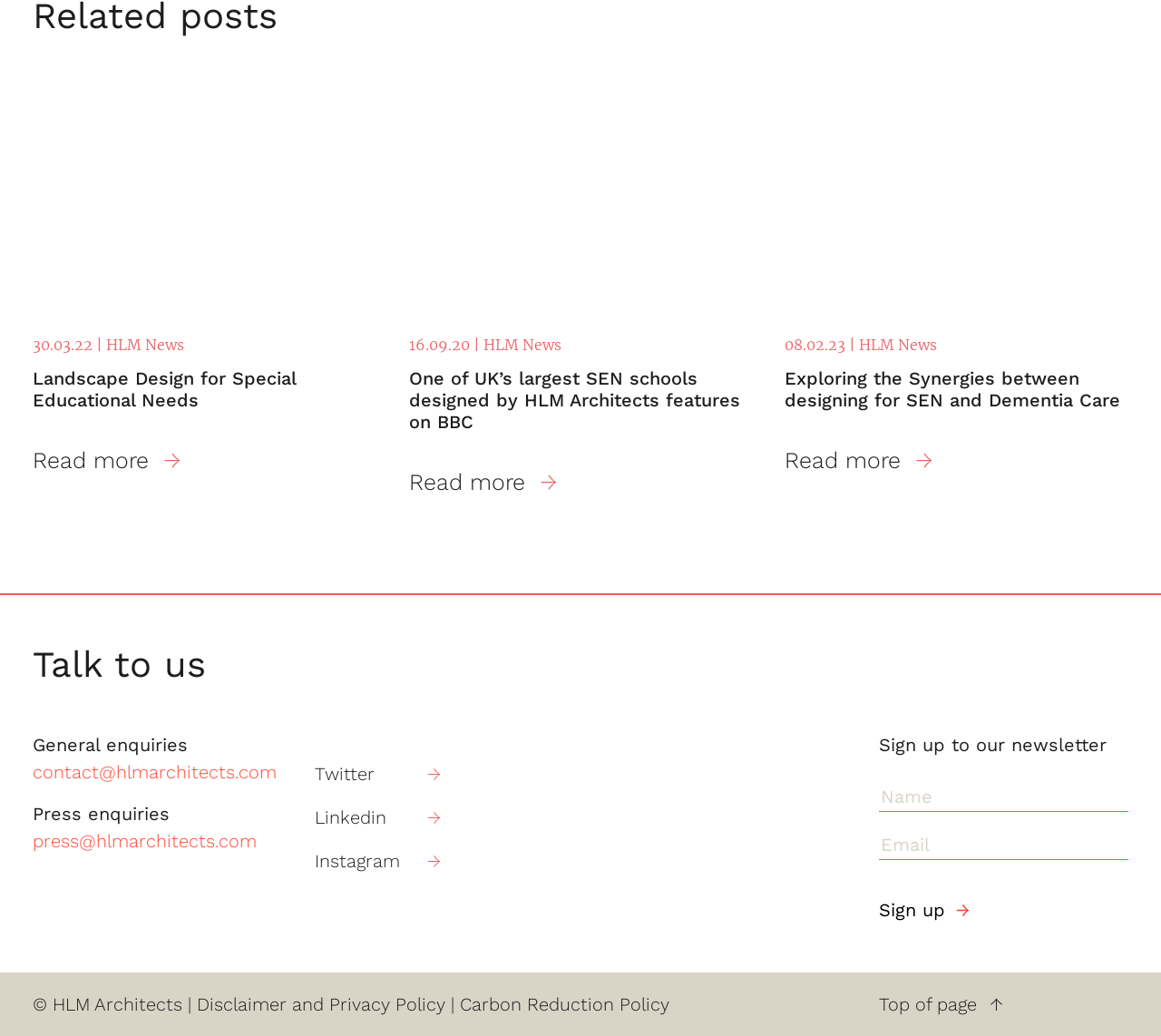Find the bounding box coordinates for the area that must be clicked to perform this action: "Follow HLM Architects on Twitter".

[0.271, 0.733, 0.379, 0.76]